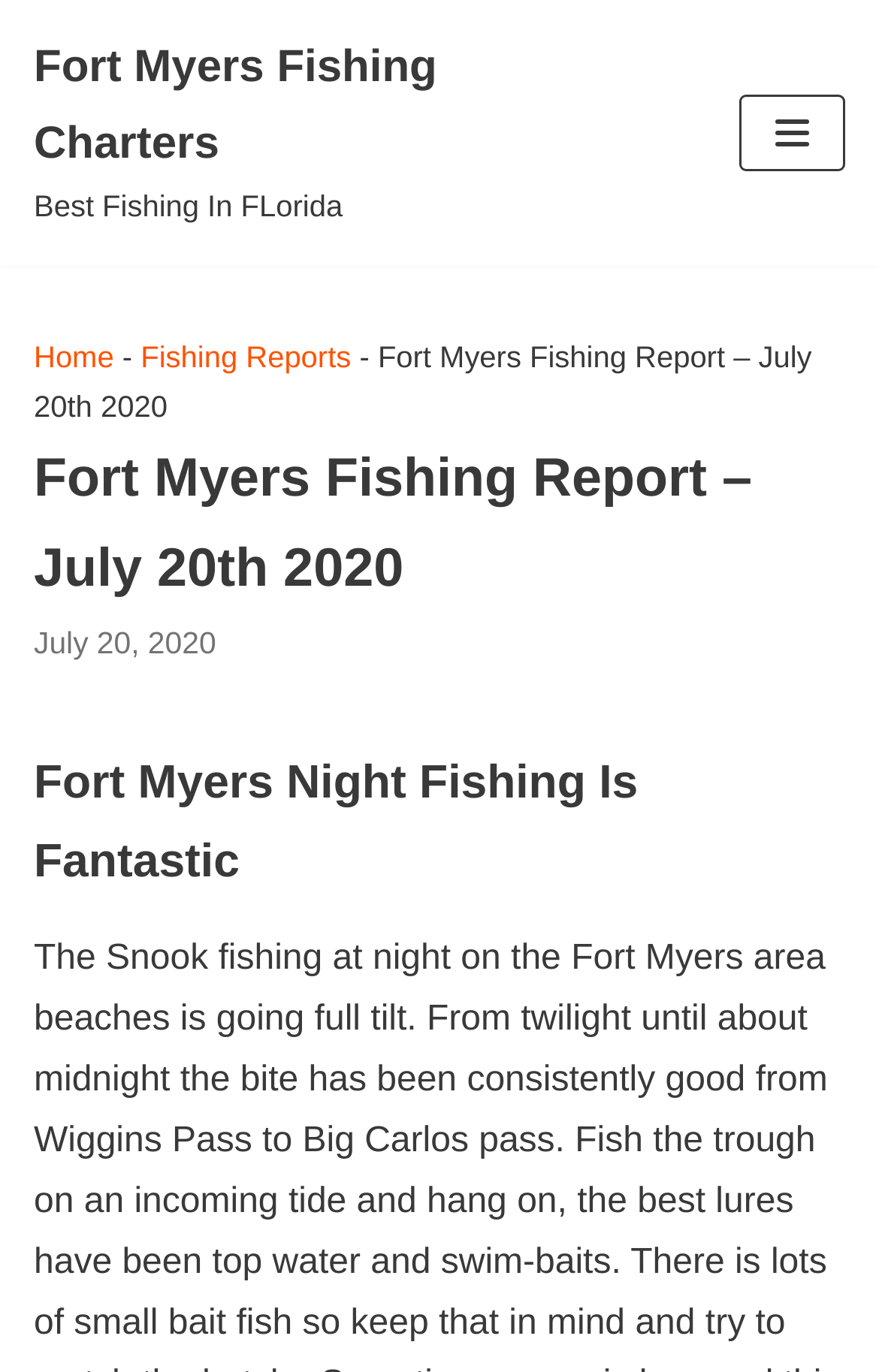Can you give a comprehensive explanation to the question given the content of the image?
What is the date of the fishing report?

I found the date of the fishing report by looking at the time element on the webpage, which is located below the navigation menu and above the main content. The time element contains the text 'July 20, 2020'.